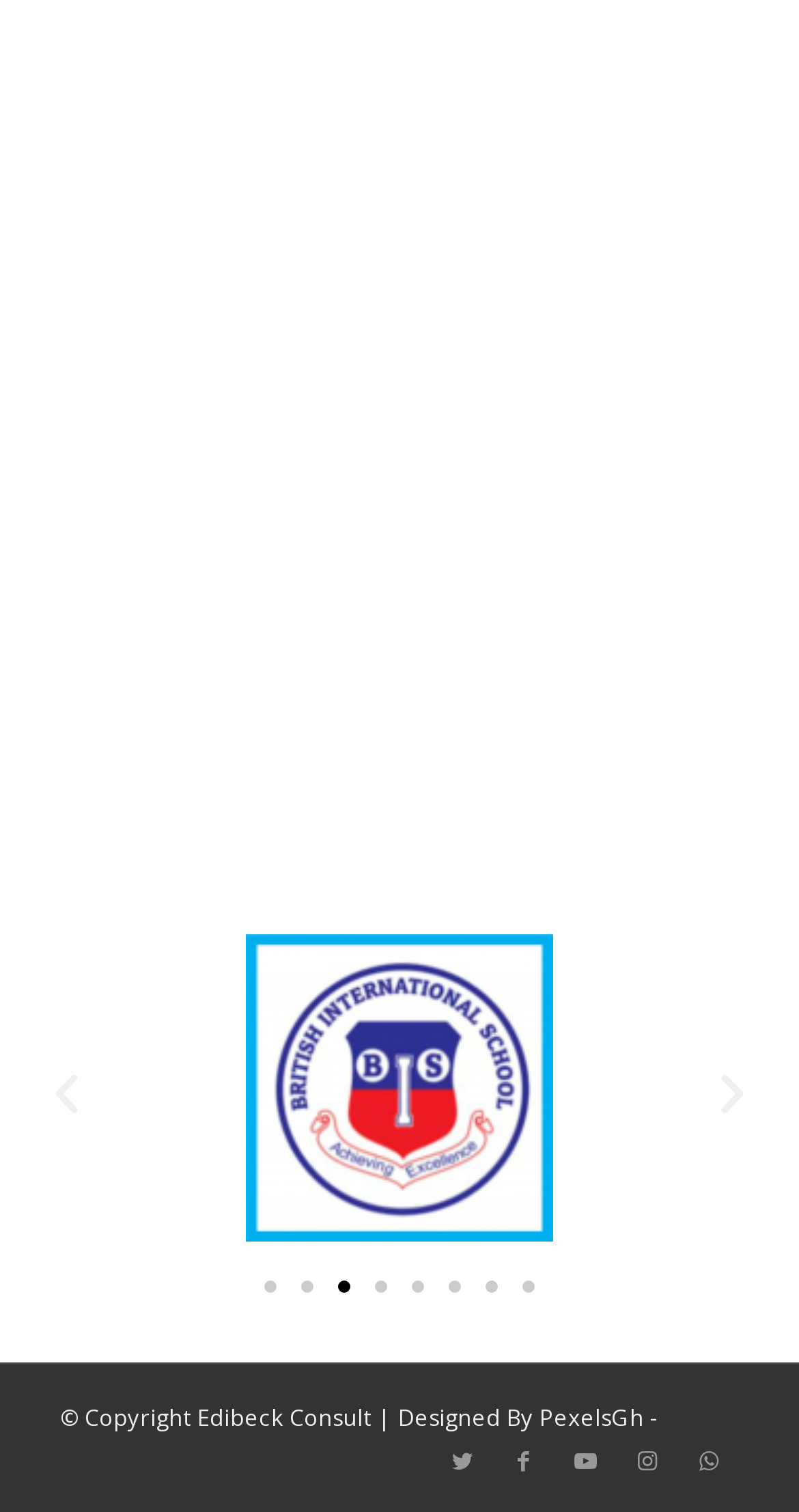Can you provide the bounding box coordinates for the element that should be clicked to implement the instruction: "View previous slide"?

[0.051, 0.707, 0.115, 0.741]